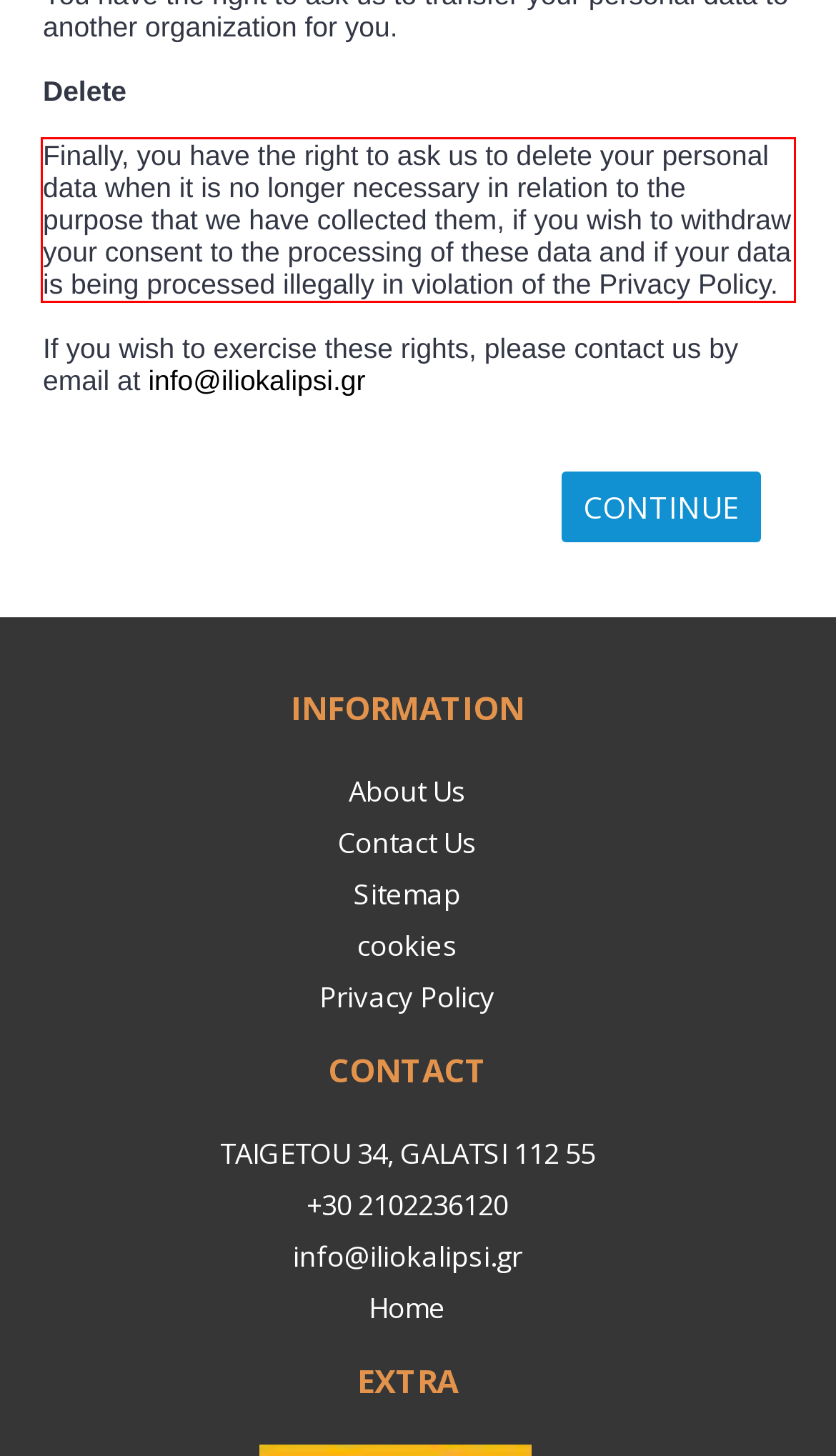From the provided screenshot, extract the text content that is enclosed within the red bounding box.

Finally, you have the right to ask us to delete your personal data when it is no longer necessary in relation to the purpose that we have collected them, if you wish to withdraw your consent to the processing of these data and if your data is being processed illegally in violation of the Privacy Policy.